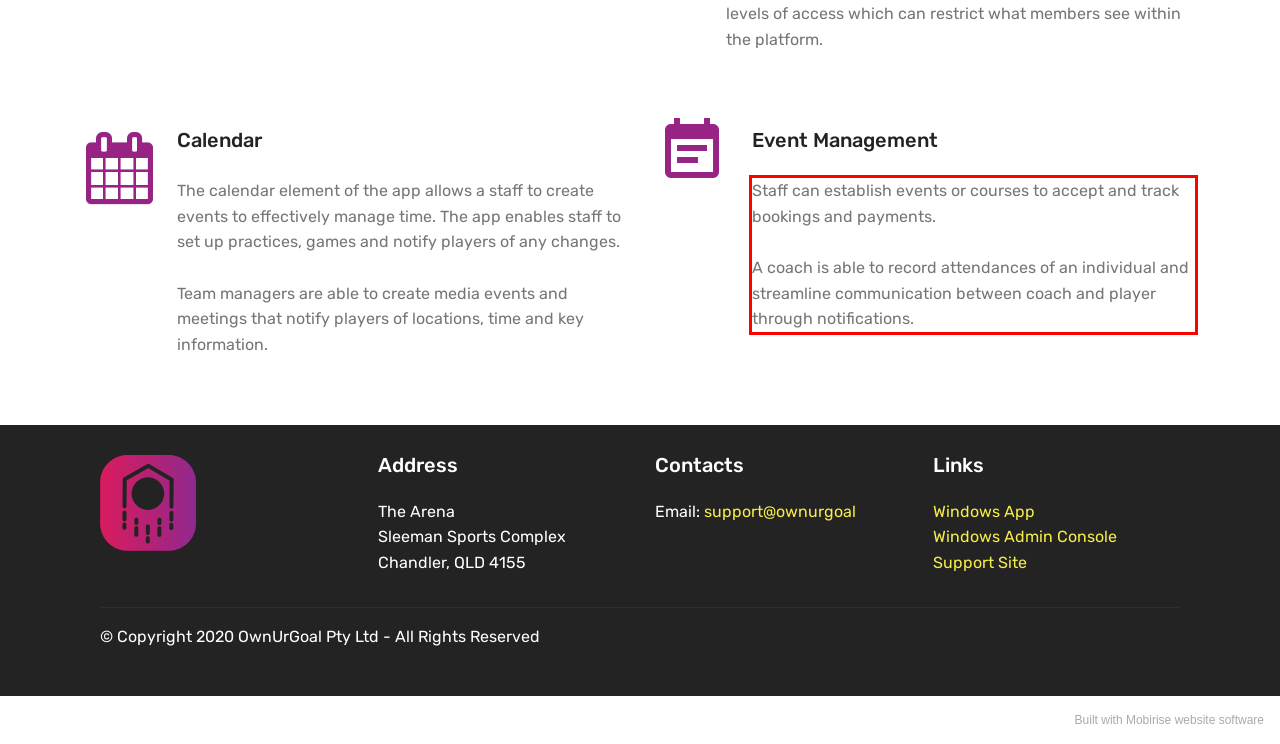The screenshot you have been given contains a UI element surrounded by a red rectangle. Use OCR to read and extract the text inside this red rectangle.

Staff can establish events or courses to accept and track bookings and payments. A coach is able to record attendances of an individual and streamline communication between coach and player through notifications.